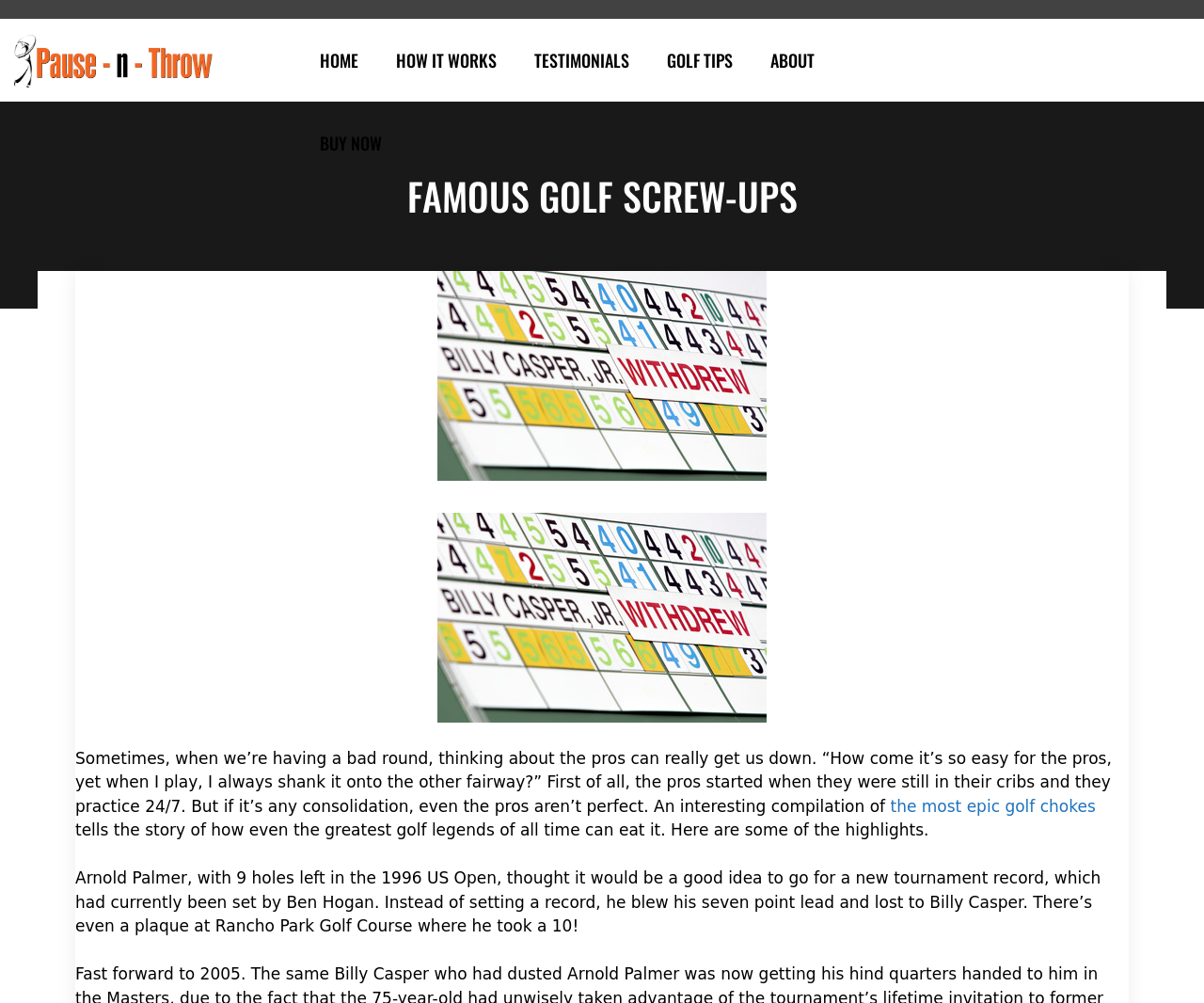Pinpoint the bounding box coordinates of the area that should be clicked to complete the following instruction: "Check the reviews of Elena Ferrante's book". The coordinates must be given as four float numbers between 0 and 1, i.e., [left, top, right, bottom].

None